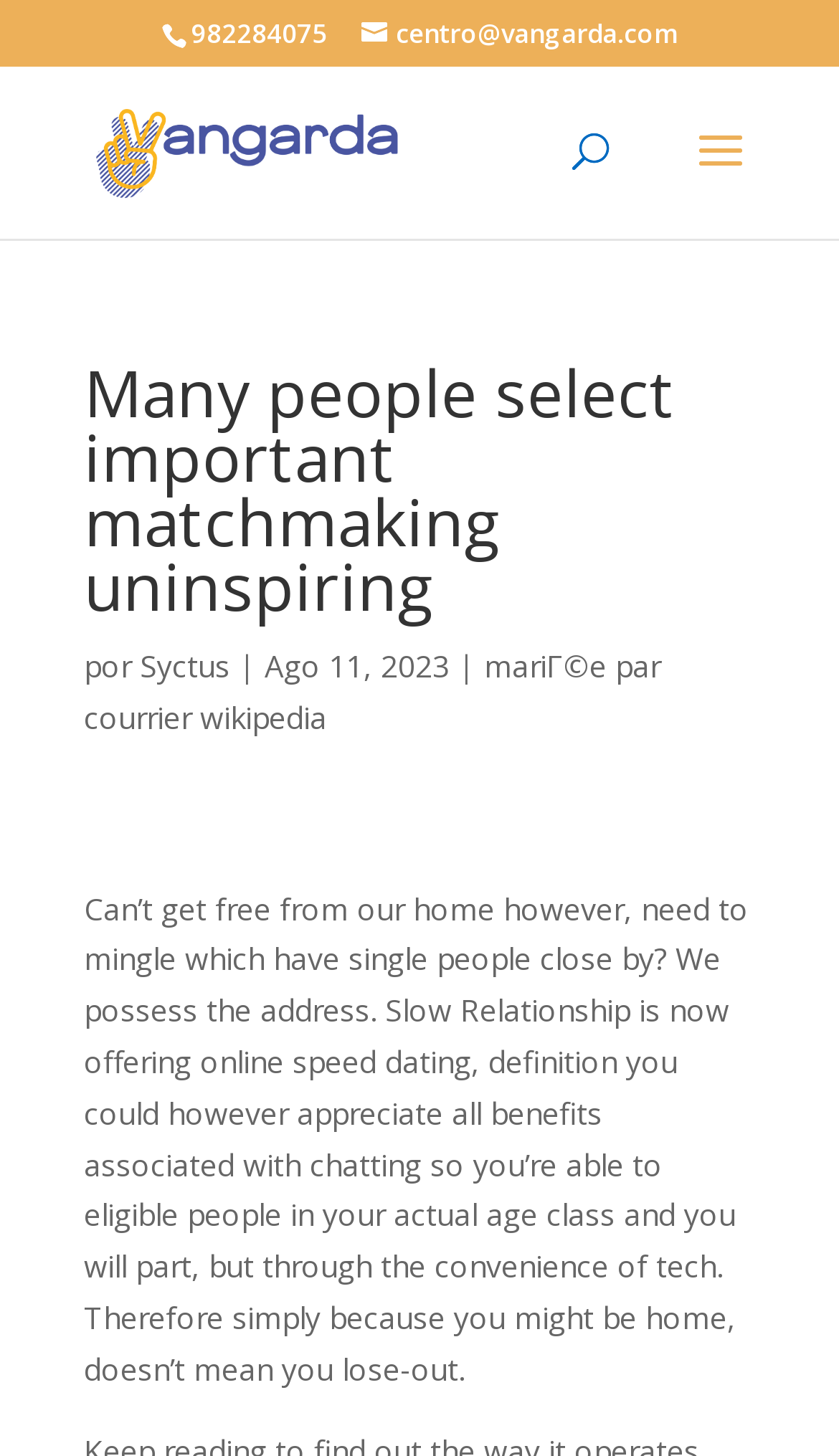Locate and extract the headline of this webpage.

Many people select important matchmaking uninspiring